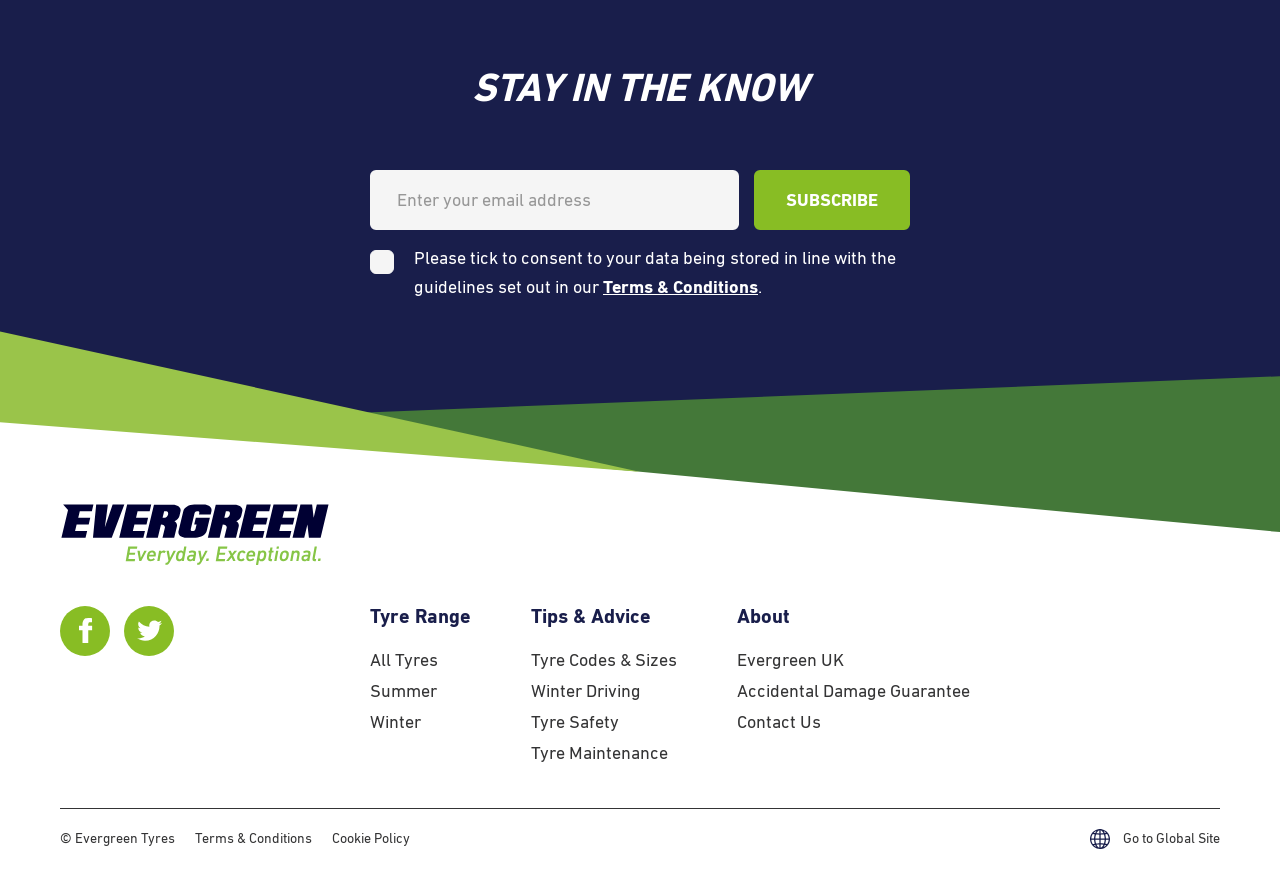Respond to the question below with a single word or phrase:
What is the topic of the 'Tips & Advice' section?

Tyre-related topics